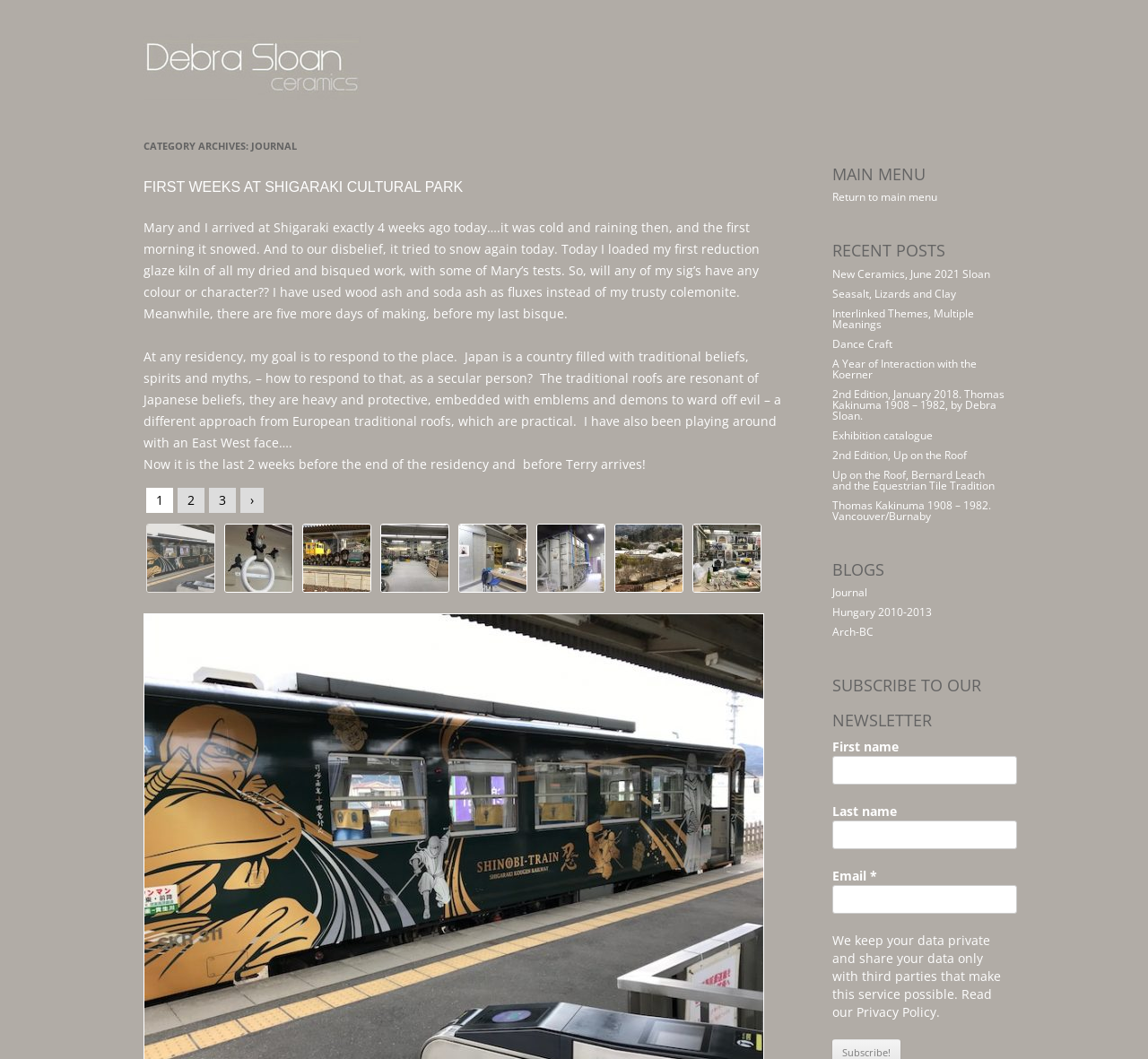What is the author's occupation?
Examine the image and provide an in-depth answer to the question.

Although the author's occupation is not explicitly stated, based on the context of the text and the mention of ceramics, glazes, and kilns, it can be inferred that the author is a ceramic artist.